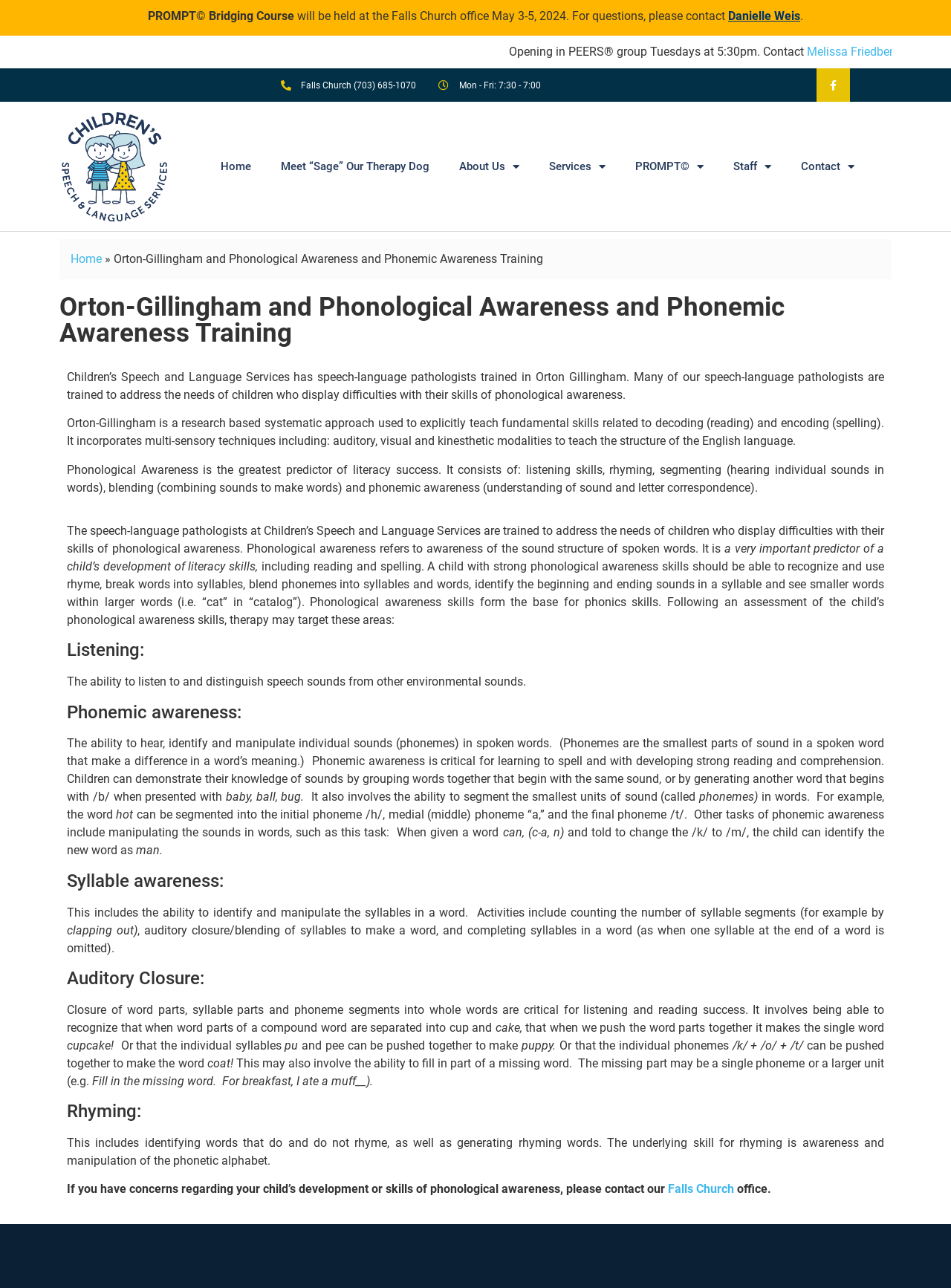Please find the bounding box coordinates of the clickable region needed to complete the following instruction: "Visit the Facebook page". The bounding box coordinates must consist of four float numbers between 0 and 1, i.e., [left, top, right, bottom].

[0.859, 0.053, 0.894, 0.079]